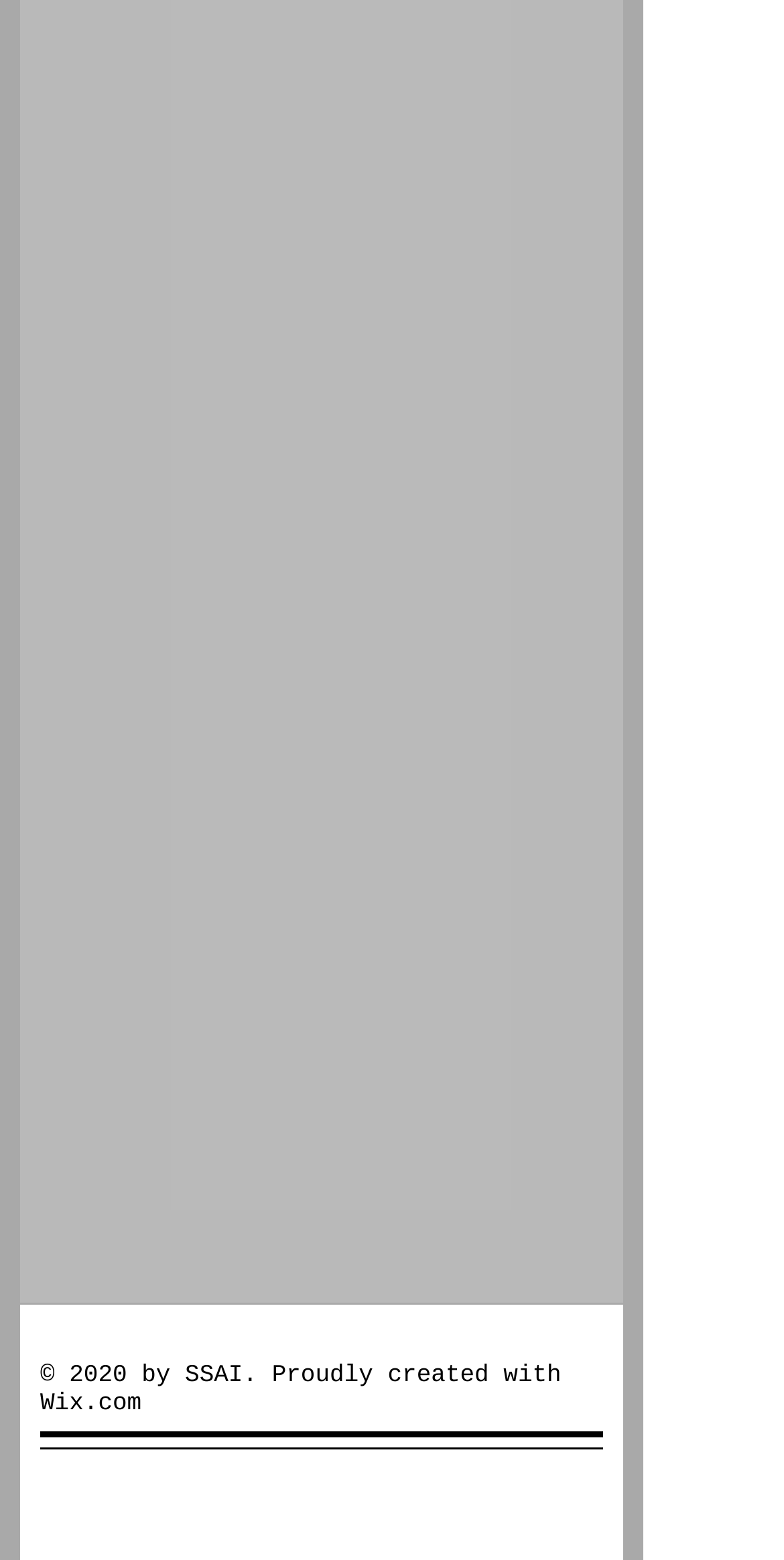Is the webpage about a company or organization?
Craft a detailed and extensive response to the question.

I noticed that the webpage has a copyright statement with the name 'SSAI', which suggests that the webpage is about a company or organization called SSAI.